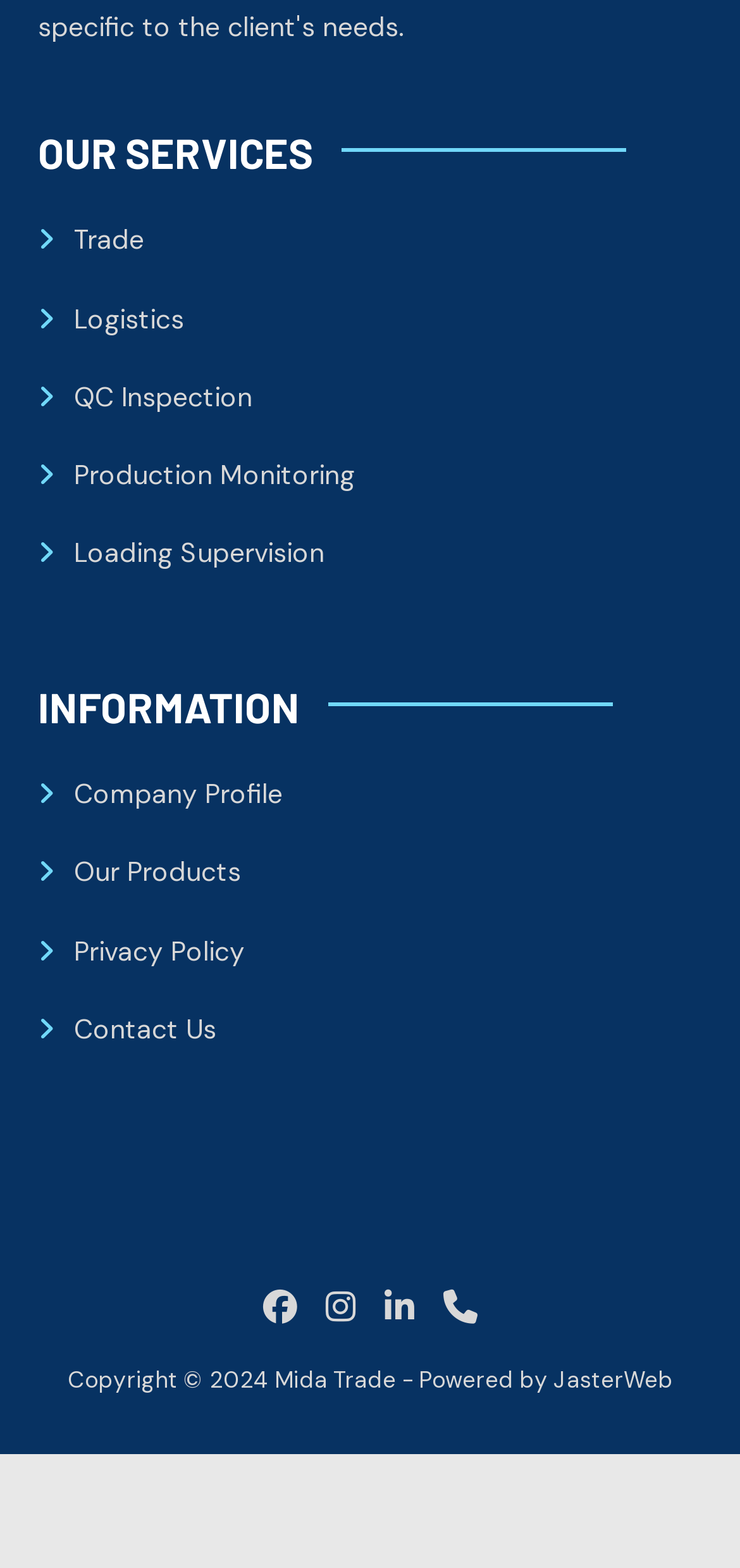Analyze the image and deliver a detailed answer to the question: What information can be found in the 'INFORMATION' section?

The 'INFORMATION' section contains links to various pages, including Company Profile, Our Products, Privacy Policy, and Contact Us, which suggests that users can find information about the company and its products in this section.